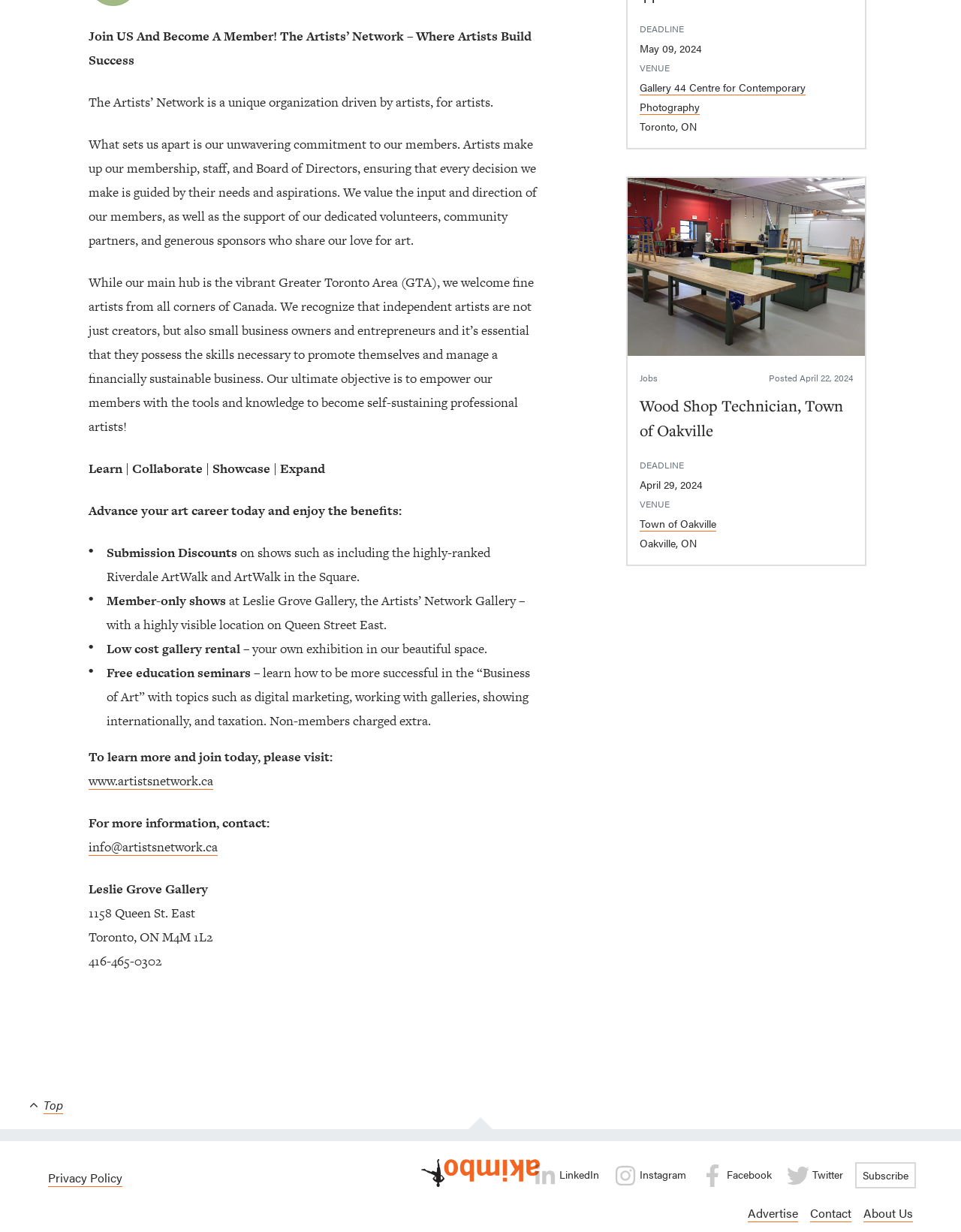Pinpoint the bounding box coordinates of the area that must be clicked to complete this instruction: "Visit the Artists' Network website".

[0.092, 0.627, 0.222, 0.641]